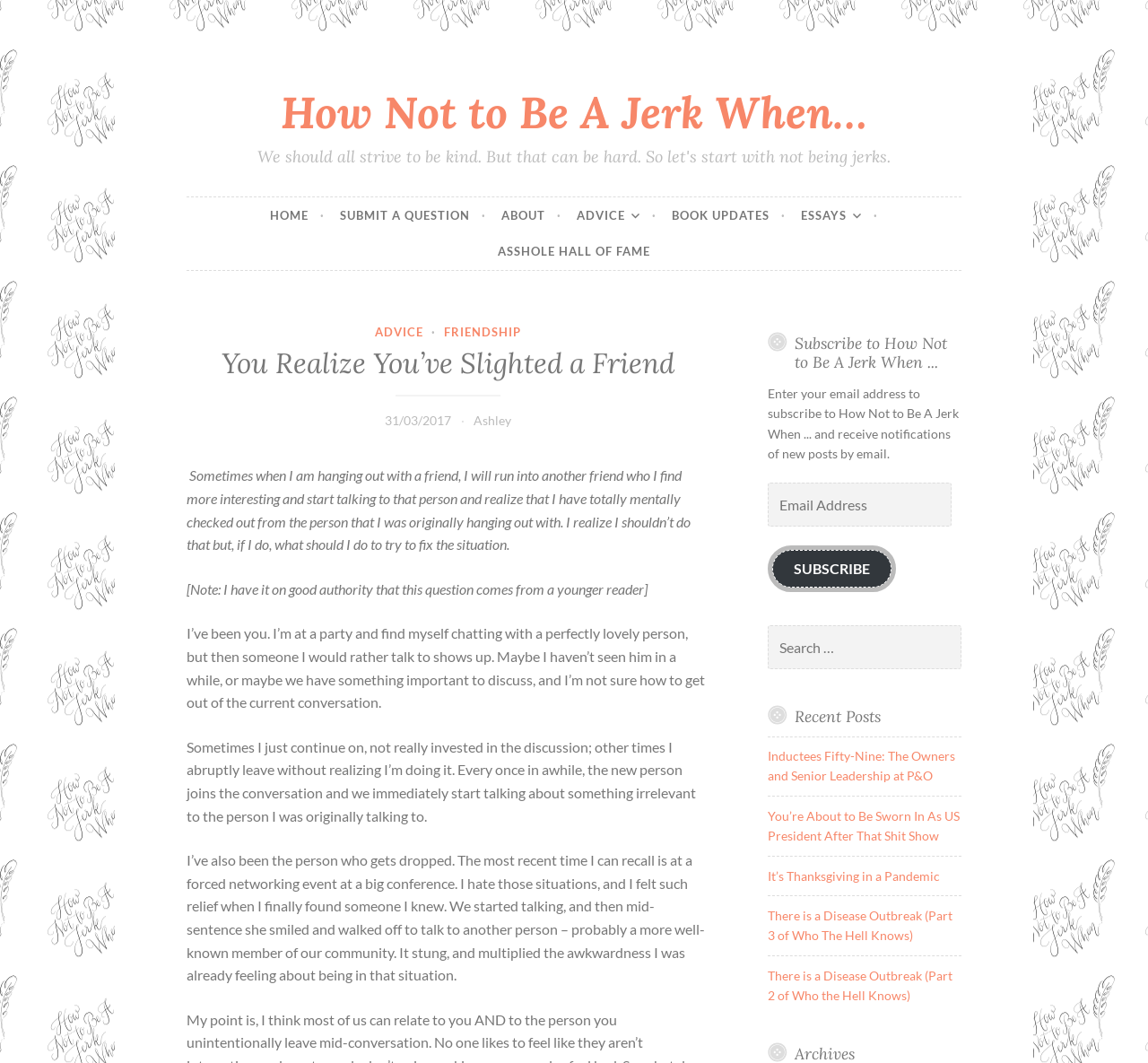Show the bounding box coordinates of the region that should be clicked to follow the instruction: "Read the recent post 'Inductees Fifty-Nine: The Owners and Senior Leadership at P&O'."

[0.669, 0.704, 0.832, 0.737]